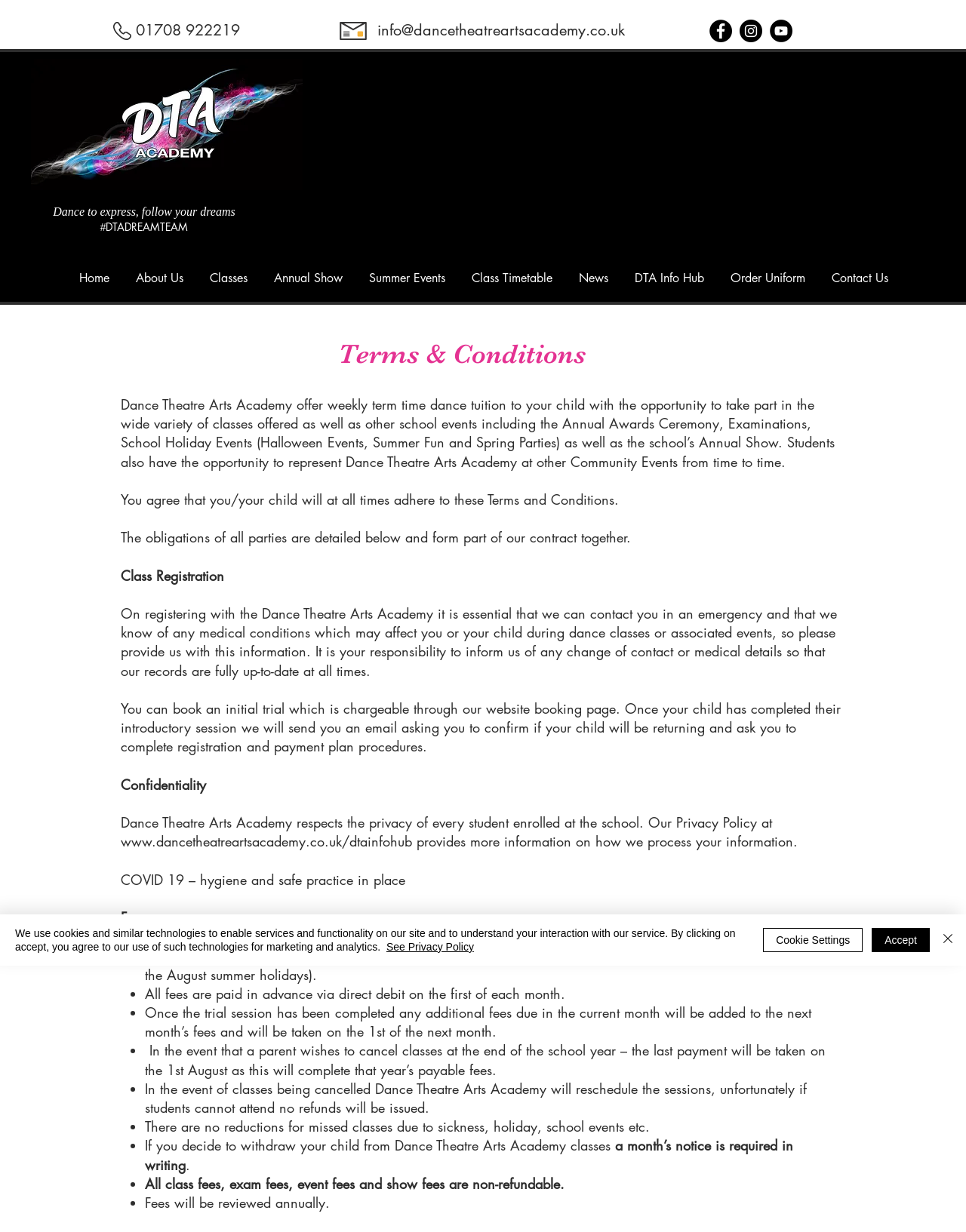Identify the bounding box of the HTML element described as: "News".

[0.589, 0.214, 0.64, 0.238]